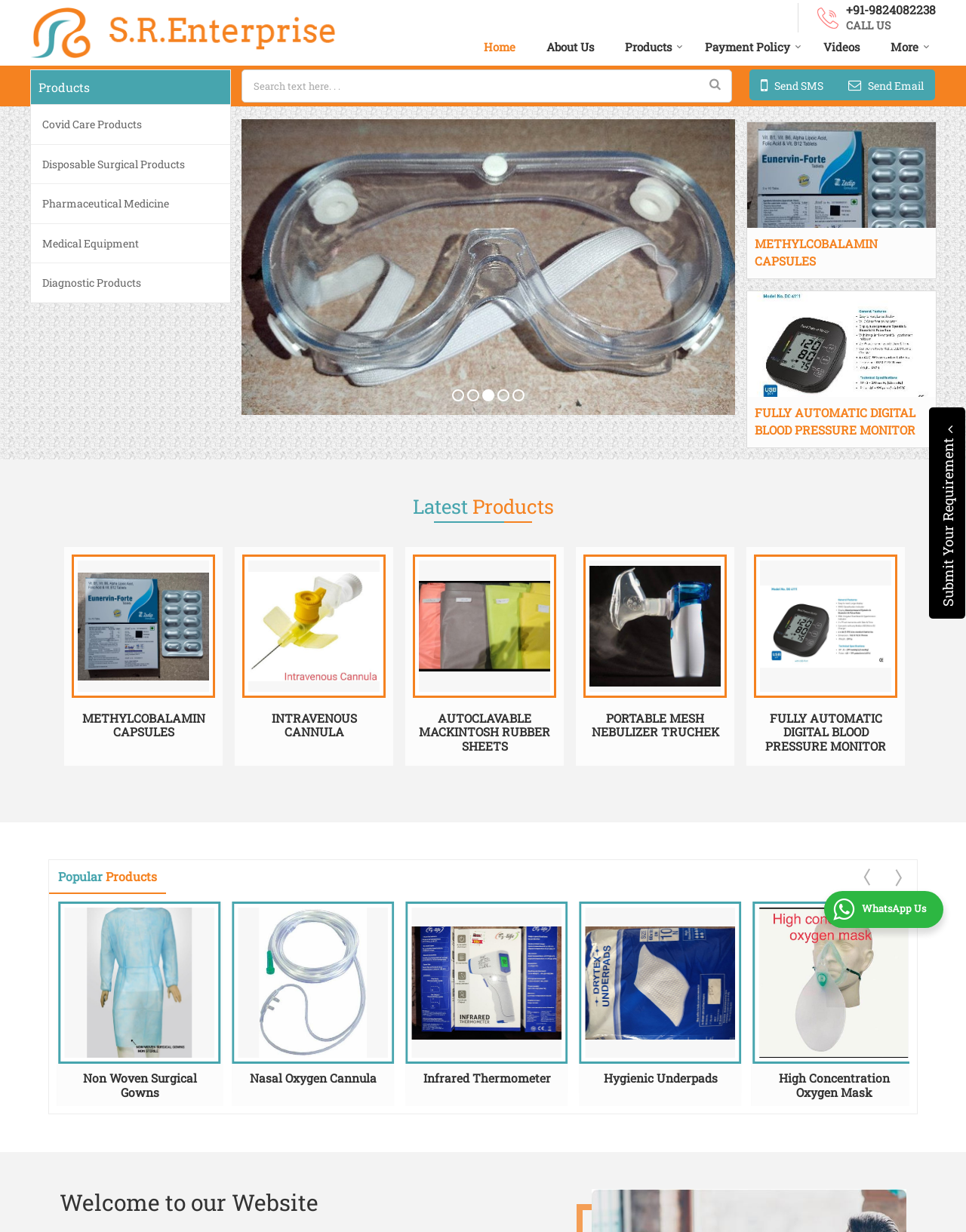How many products are listed under 'Popular Products'?
Use the screenshot to answer the question with a single word or phrase.

5